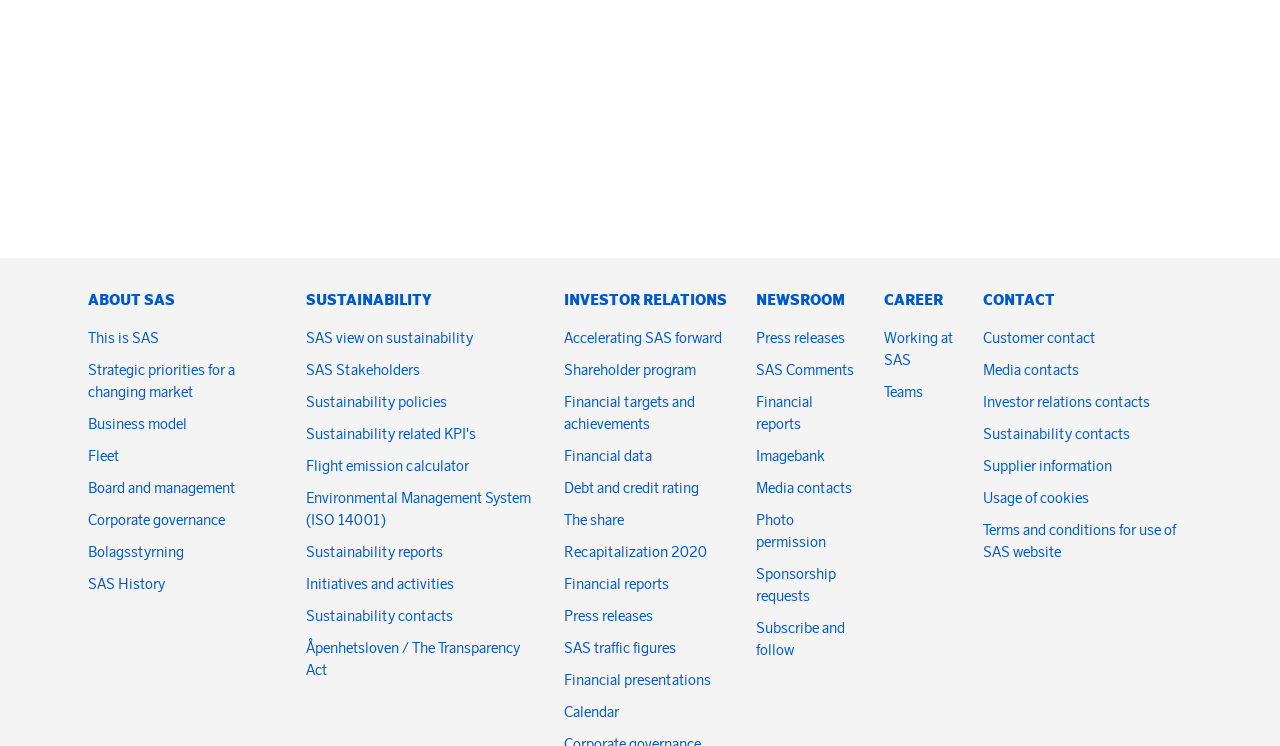Determine the bounding box coordinates of the element that should be clicked to execute the following command: "Learn about SAS's business model".

[0.069, 0.556, 0.146, 0.581]